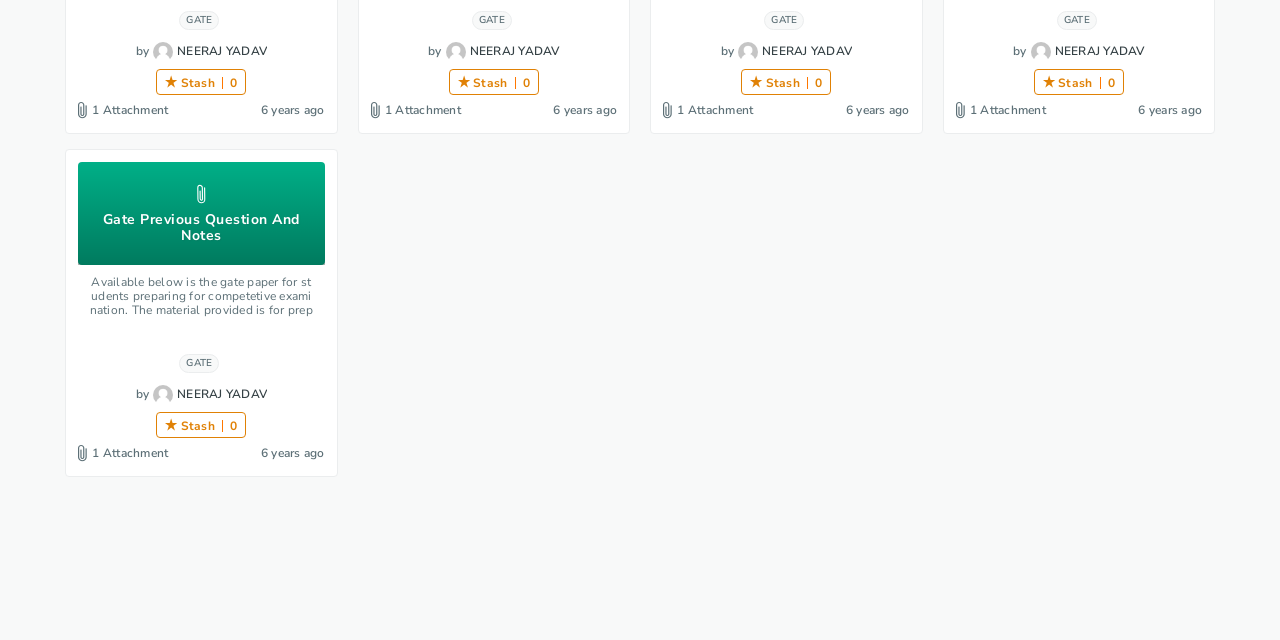Please find the bounding box for the following UI element description. Provide the coordinates in (top-left x, top-left y, bottom-right x, bottom-right y) format, with values between 0 and 1: Gate previous question and notes

[0.061, 0.253, 0.254, 0.414]